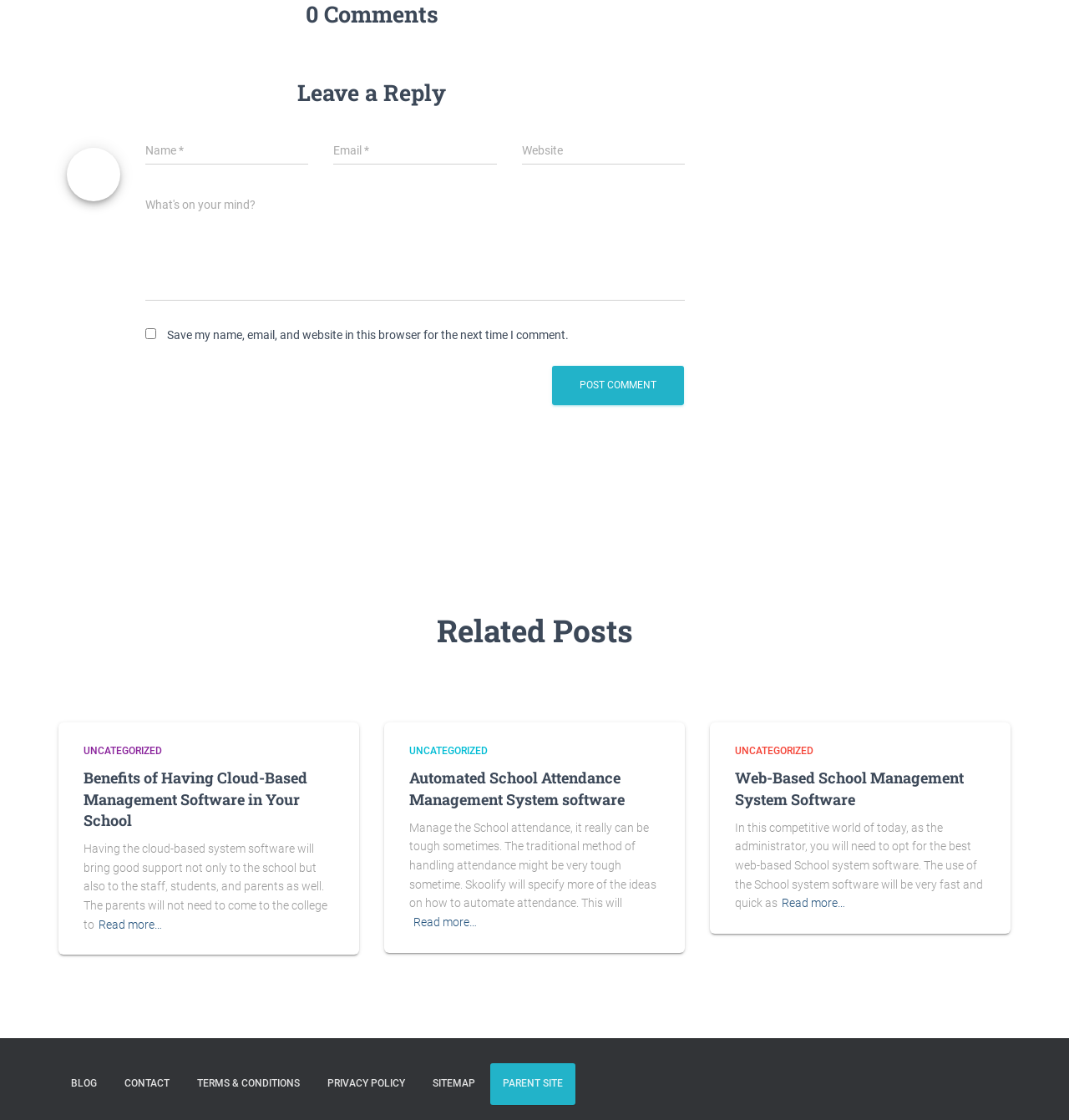Please identify the bounding box coordinates of the clickable region that I should interact with to perform the following instruction: "Read more about 'Benefits of Having Cloud-Based Management Software in Your School'". The coordinates should be expressed as four float numbers between 0 and 1, i.e., [left, top, right, bottom].

[0.092, 0.817, 0.152, 0.834]